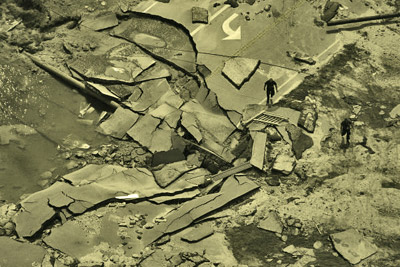What is the dominant color scheme of the image?
Observe the image and answer the question with a one-word or short phrase response.

Sepia-toned